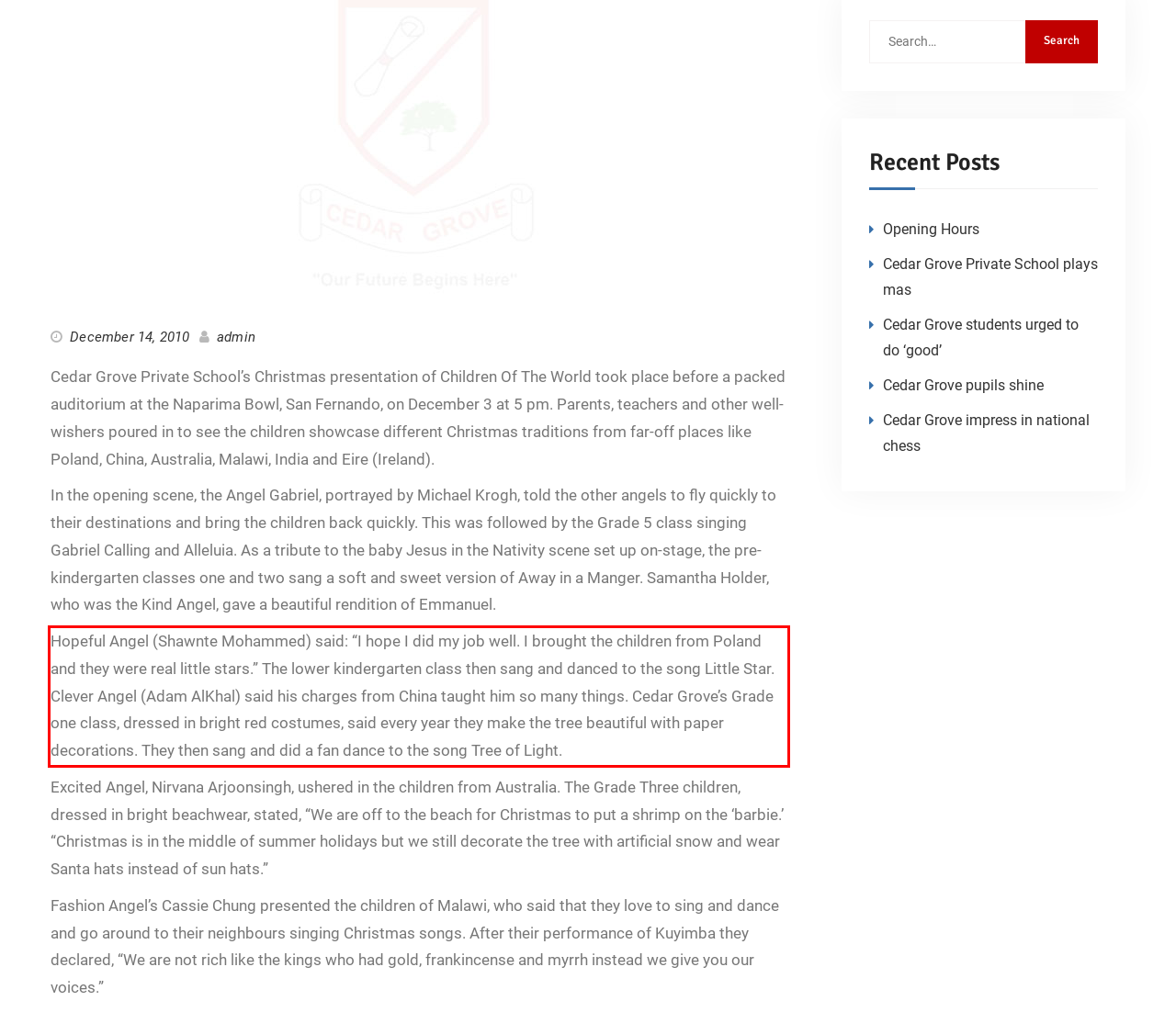You have a screenshot of a webpage where a UI element is enclosed in a red rectangle. Perform OCR to capture the text inside this red rectangle.

Hopeful Angel (Shawnte Mohammed) said: “I hope I did my job well. I brought the children from Poland and they were real little stars.” The lower kindergarten class then sang and danced to the song Little Star. Clever Angel (Adam AlKhal) said his charges from China taught him so many things. Cedar Grove’s Grade one class, dressed in bright red costumes, said every year they make the tree beautiful with paper decorations. They then sang and did a fan dance to the song Tree of Light.